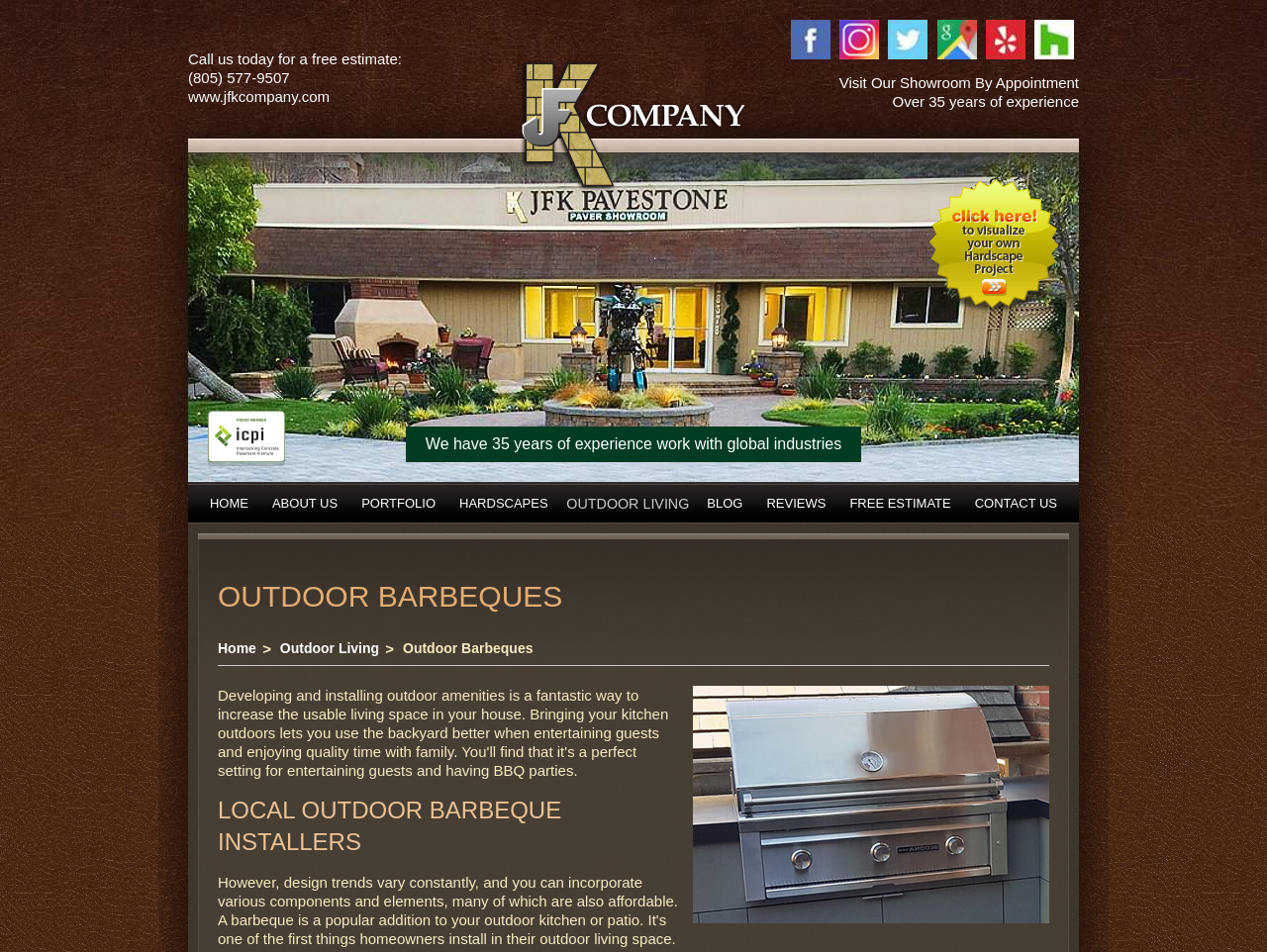What are the main sections of the JFK Company website?
Provide a fully detailed and comprehensive answer to the question.

I found the main sections by looking at the links in the navigation menu at the top of the webpage, which are labeled with the names of the sections.